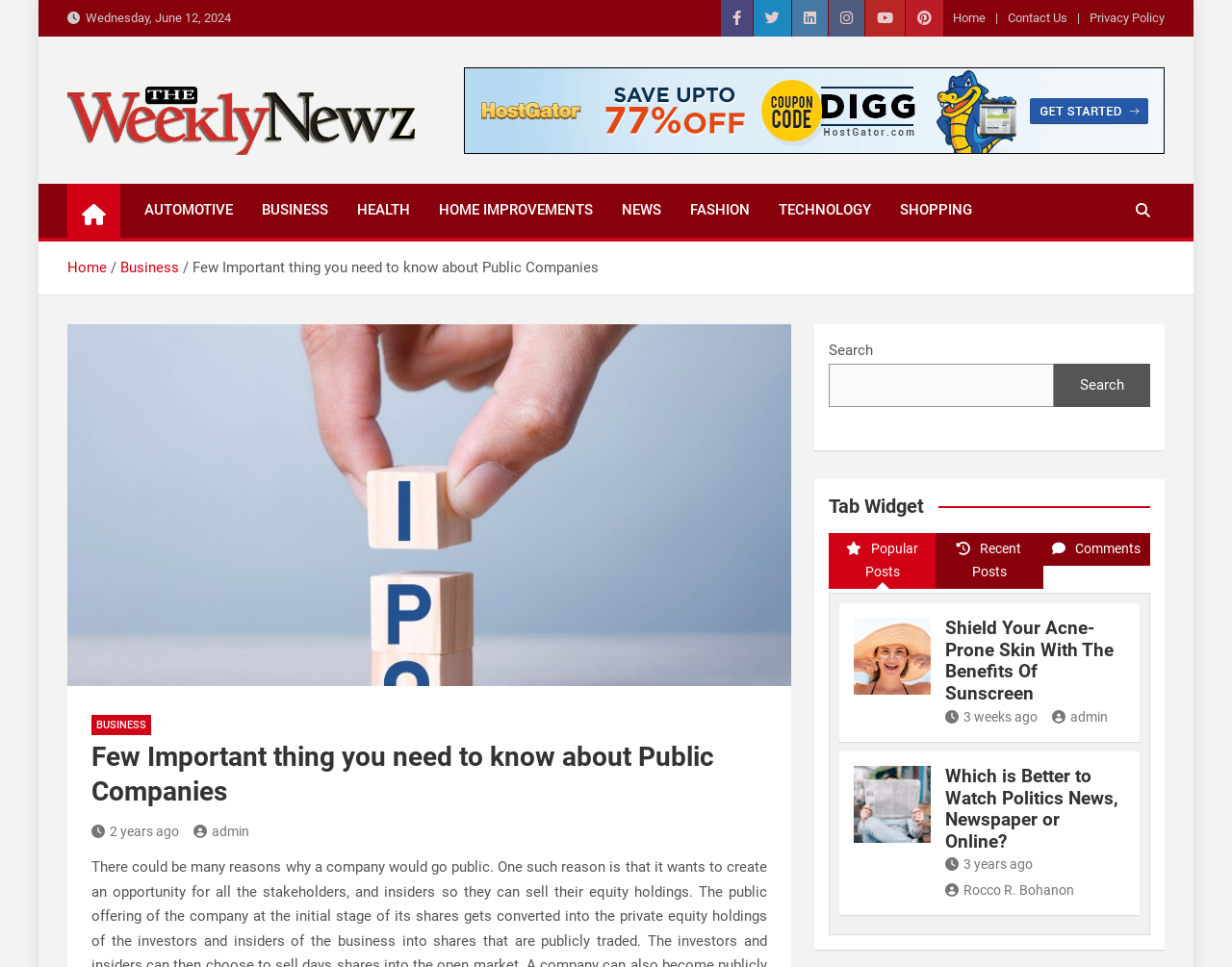Please give a succinct answer to the question in one word or phrase:
What is the icon next to the 'Home' link?

uf39e